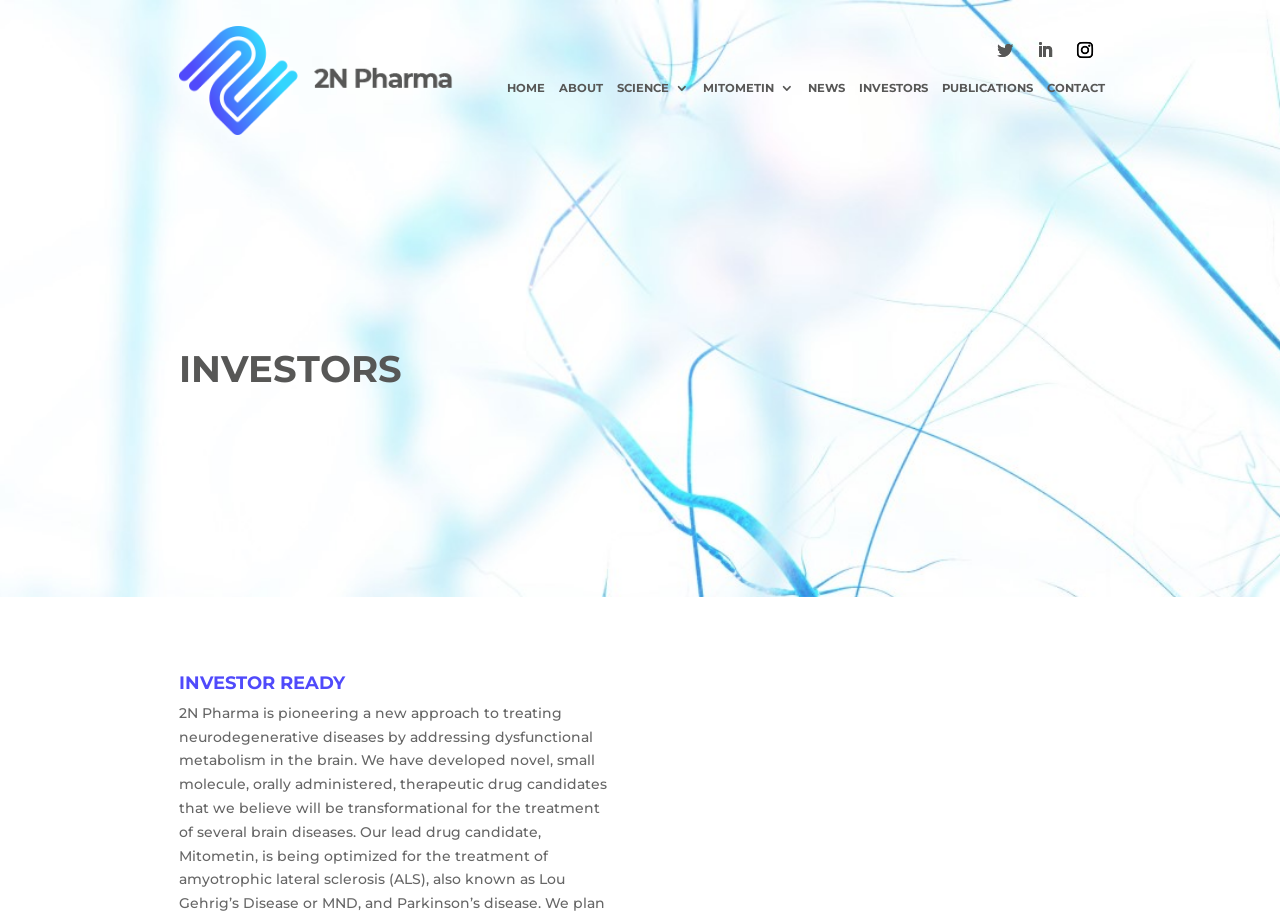Please identify the bounding box coordinates of the element that needs to be clicked to perform the following instruction: "Click the image at the top".

[0.14, 0.028, 0.354, 0.148]